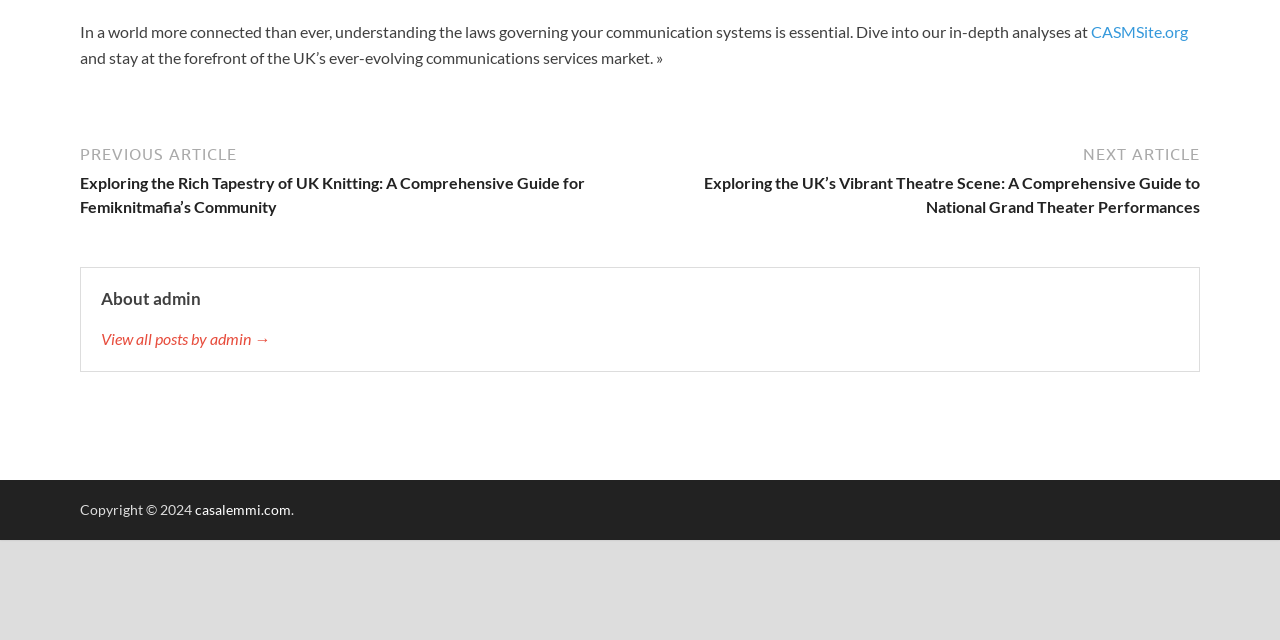Determine the bounding box coordinates for the UI element described. Format the coordinates as (top-left x, top-left y, bottom-right x, bottom-right y) and ensure all values are between 0 and 1. Element description: CASMSite.org

[0.852, 0.035, 0.928, 0.064]